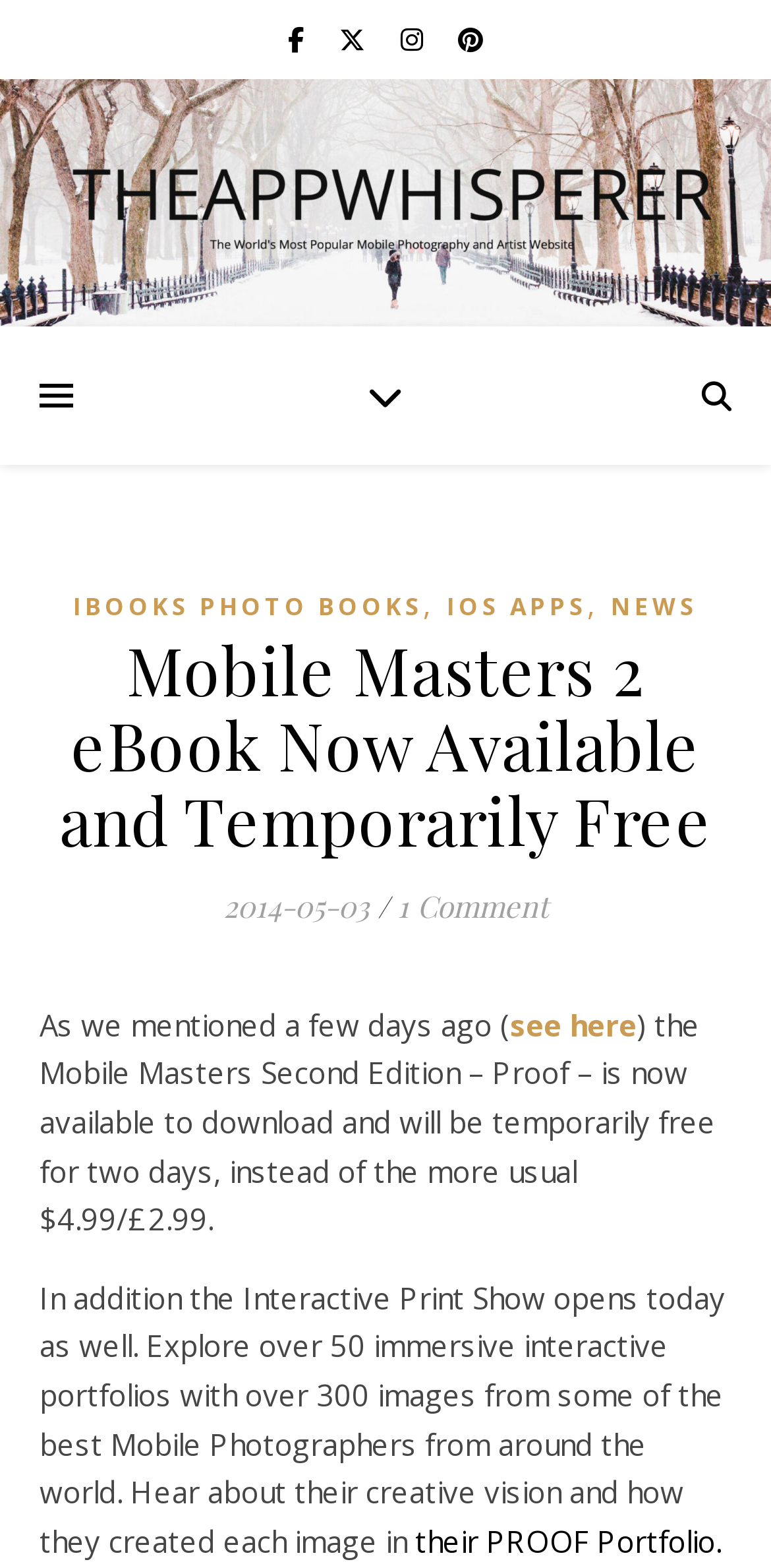Using the information in the image, give a detailed answer to the following question: How many images are in the Interactive Print Show?

I read the text in the article, which mentions that the Interactive Print Show features over 50 immersive interactive portfolios with over 300 images from some of the best Mobile Photographers from around the world.